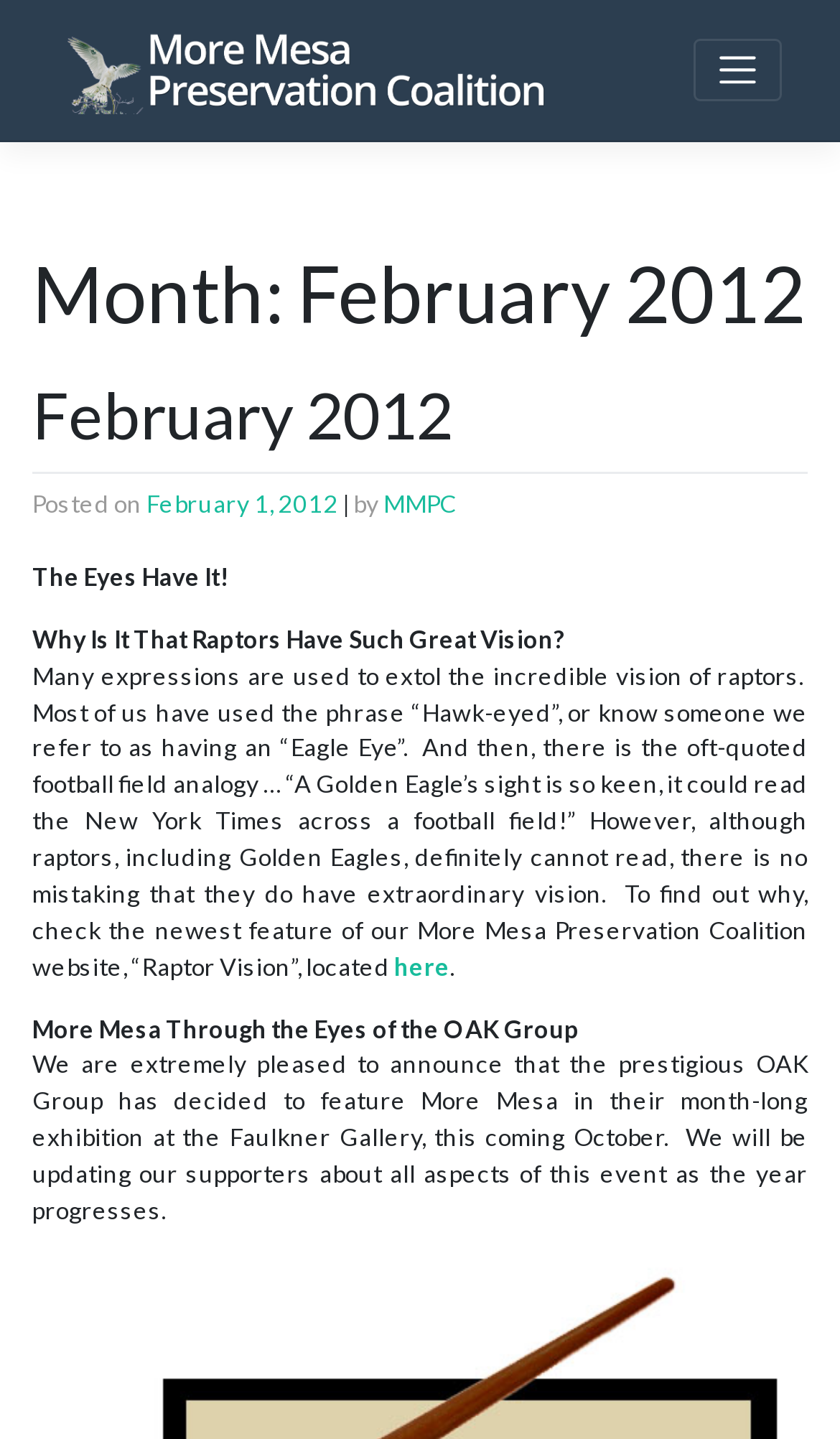Please find the bounding box for the following UI element description. Provide the coordinates in (top-left x, top-left y, bottom-right x, bottom-right y) format, with values between 0 and 1: February 1, 2012

[0.174, 0.34, 0.403, 0.36]